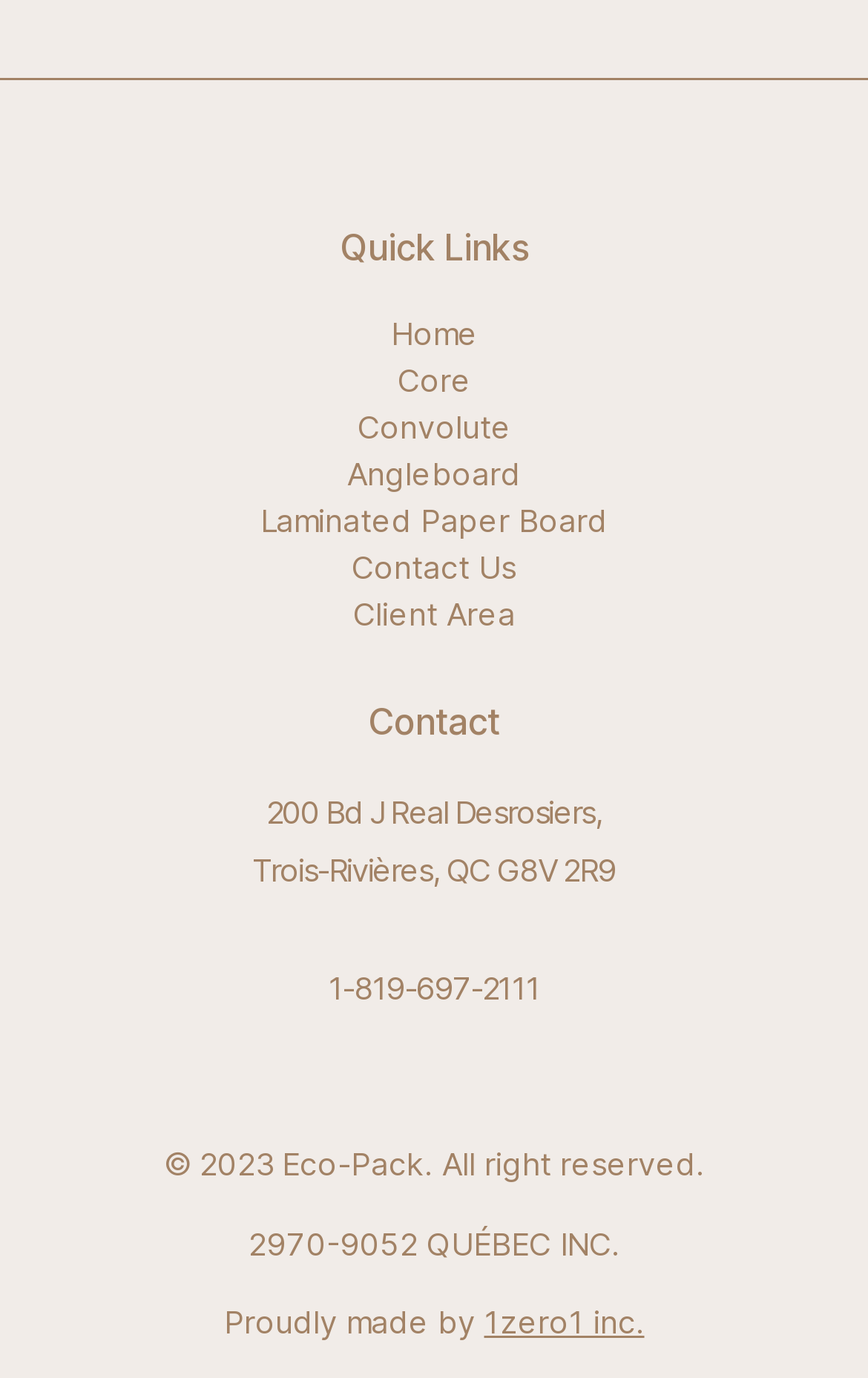Locate the bounding box coordinates of the element that needs to be clicked to carry out the instruction: "call the phone number". The coordinates should be given as four float numbers ranging from 0 to 1, i.e., [left, top, right, bottom].

[0.378, 0.704, 0.622, 0.731]